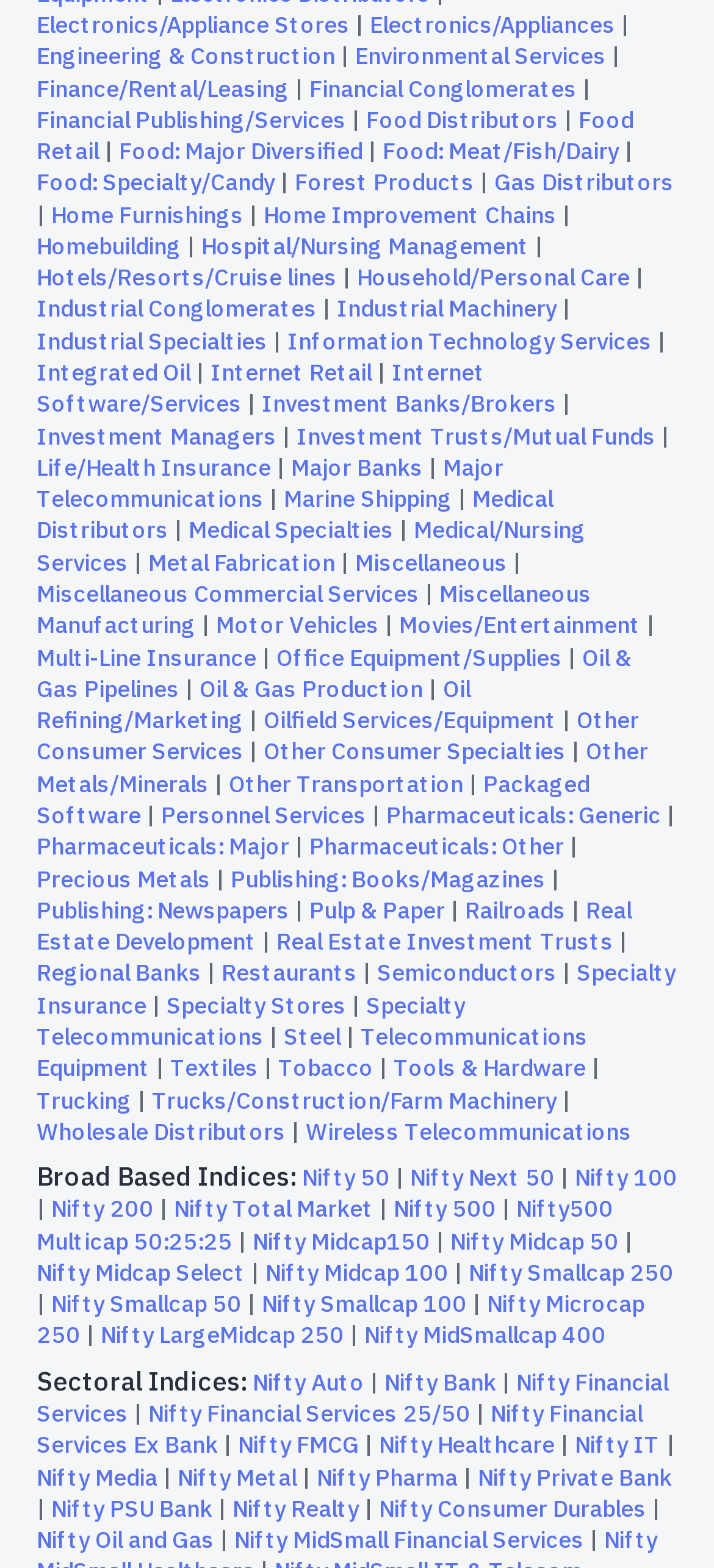Please find and report the bounding box coordinates of the element to click in order to perform the following action: "View Environmental Services". The coordinates should be expressed as four float numbers between 0 and 1, in the format [left, top, right, bottom].

[0.497, 0.026, 0.849, 0.045]